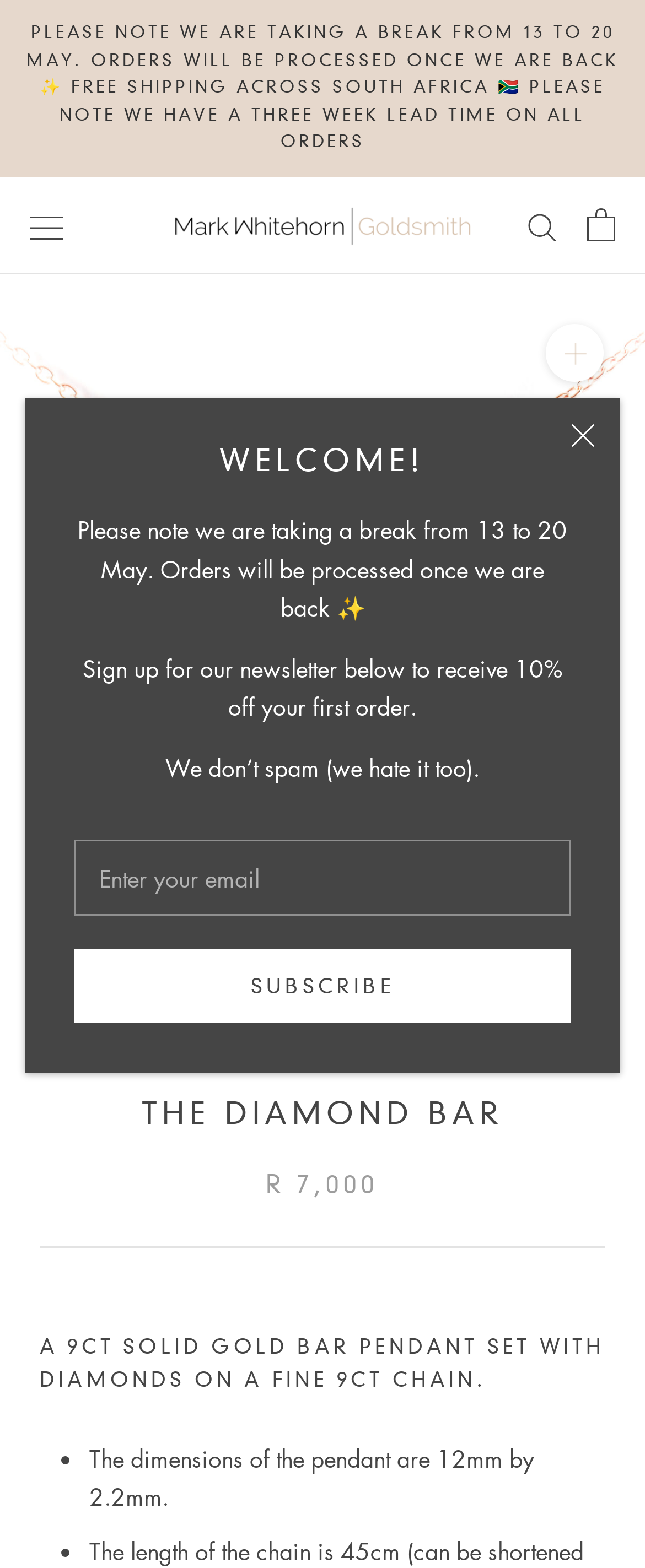Please identify the primary heading on the webpage and return its text.

THE DIAMOND BAR